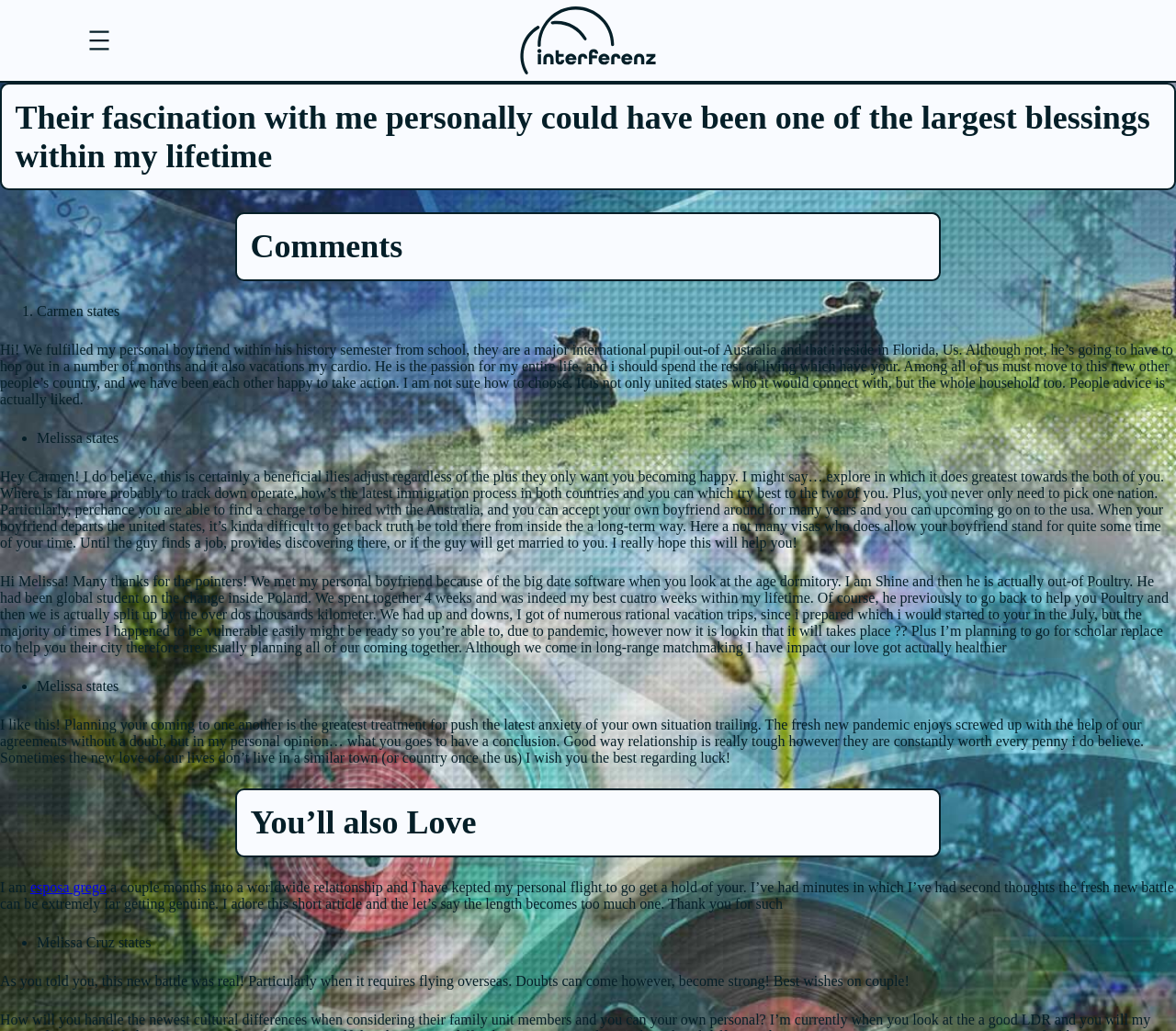Provide the bounding box coordinates for the UI element described in this sentence: "esposa grego". The coordinates should be four float values between 0 and 1, i.e., [left, top, right, bottom].

[0.026, 0.852, 0.091, 0.868]